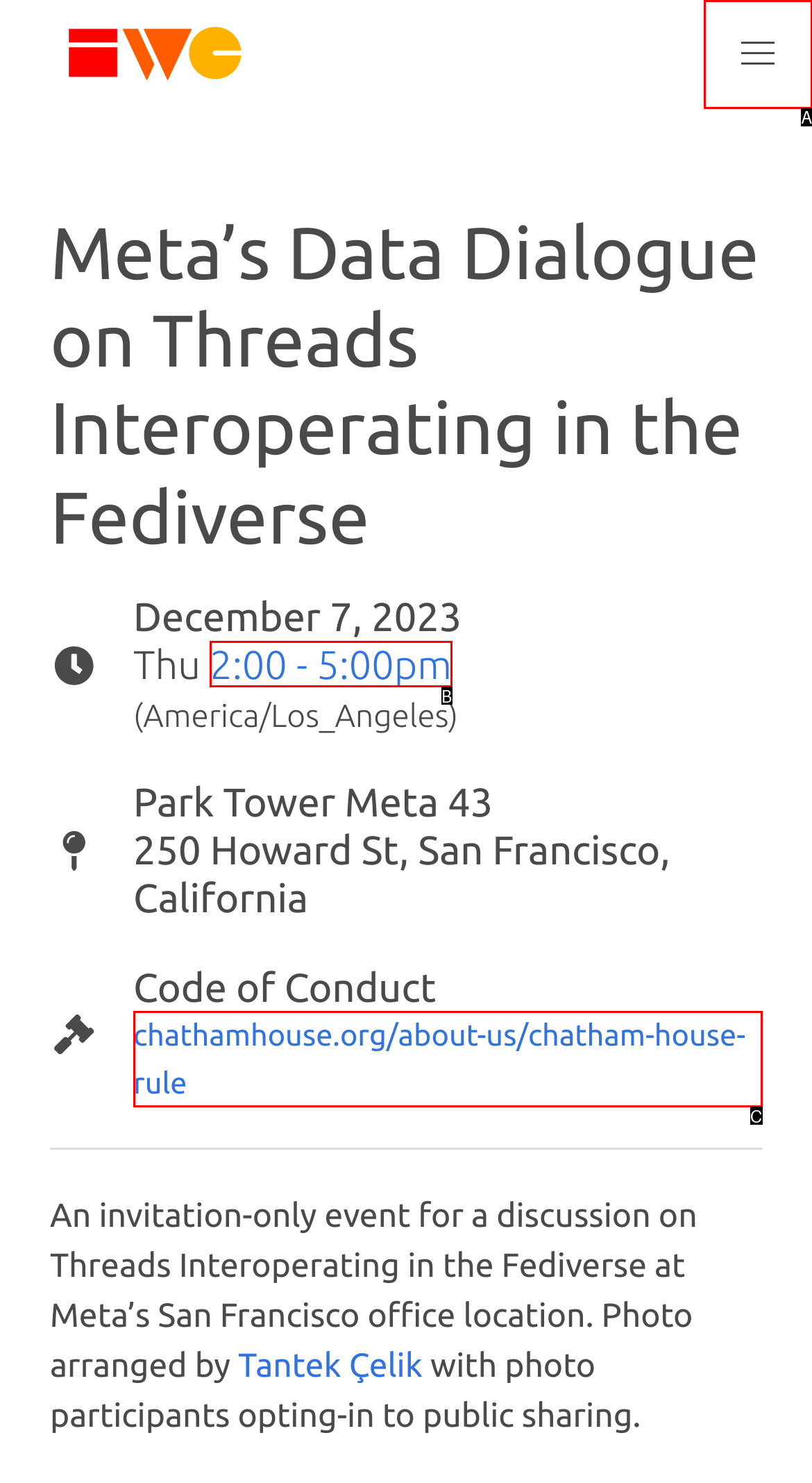Given the description: 2:00 - 5:00pm, pick the option that matches best and answer with the corresponding letter directly.

B